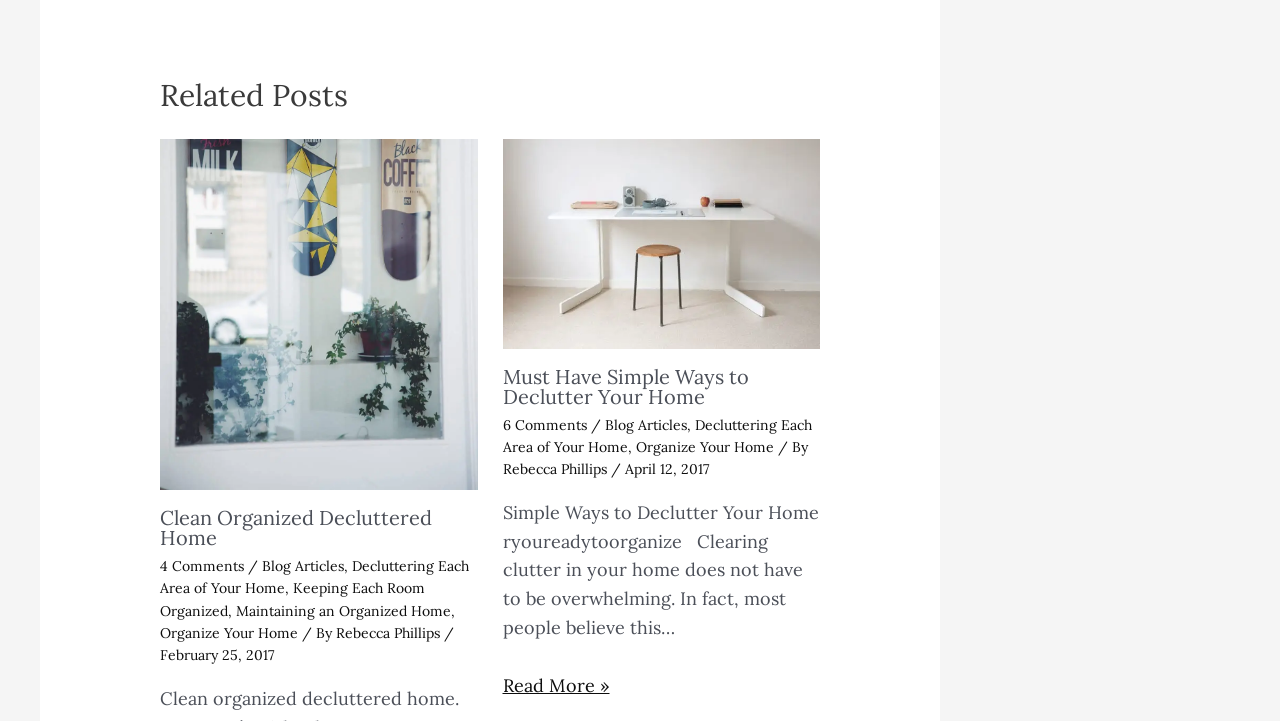What is the topic of the second related post?
Please interpret the details in the image and answer the question thoroughly.

The topic of the second related post is Simple Ways to Declutter Your Home, which is indicated by the heading element 'Must Have Simple Ways to Declutter Your Home' with bounding box coordinates [0.393, 0.509, 0.641, 0.564]. This element is a child of the 'HeaderAsNonLandmark' element with ID 750.